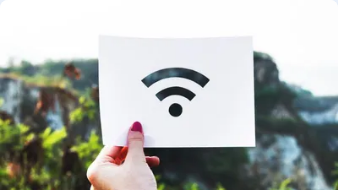Reply to the question with a single word or phrase:
What is the environment depicted in the image?

Natural landscape